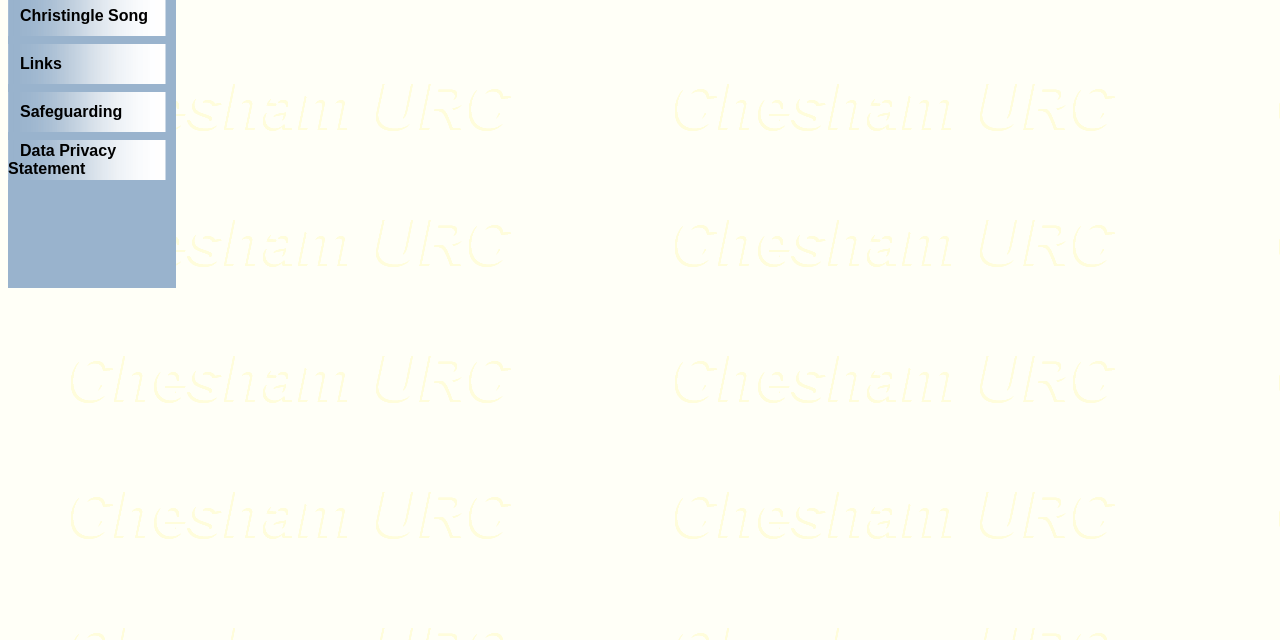Using the provided description Data Privacy Statement, find the bounding box coordinates for the UI element. Provide the coordinates in (top-left x, top-left y, bottom-right x, bottom-right y) format, ensuring all values are between 0 and 1.

[0.006, 0.222, 0.091, 0.277]